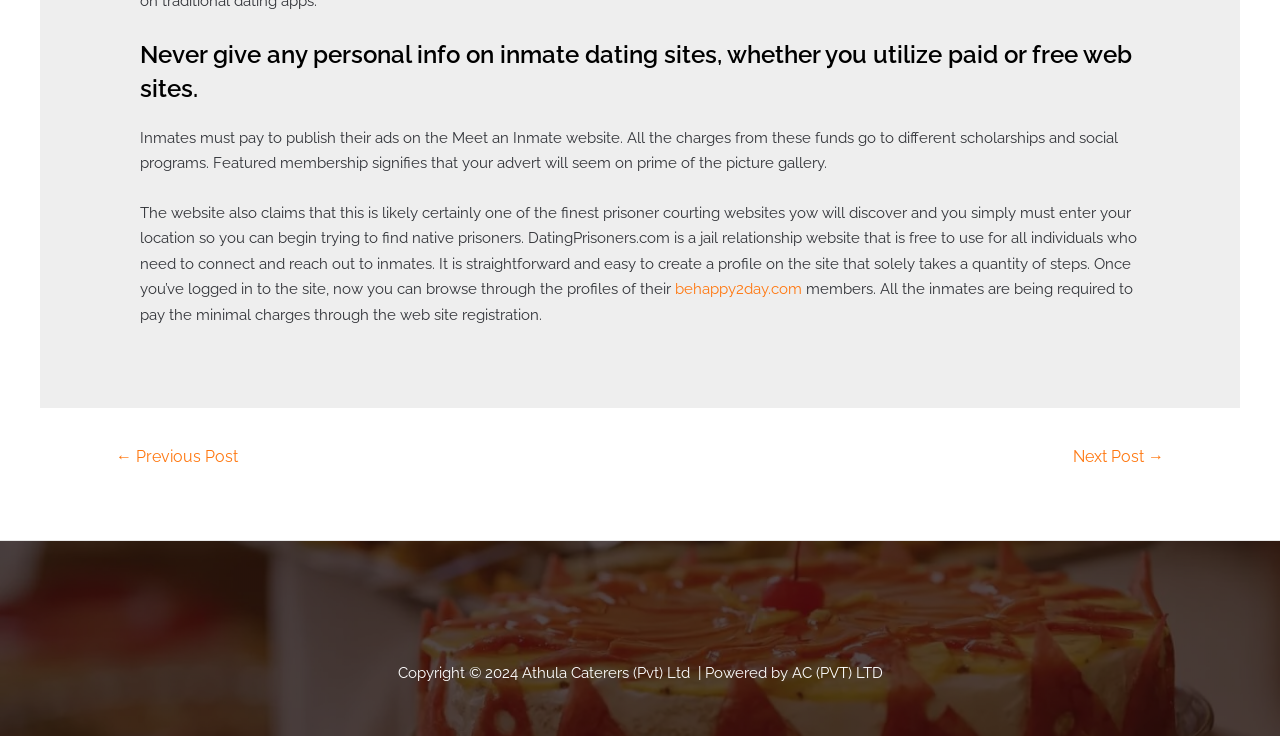What is the year of the copyright?
Please answer the question as detailed as possible based on the image.

The copyright text at the bottom of the page mentions 'Copyright © 2024', which indicates that the year of the copyright is 2024.